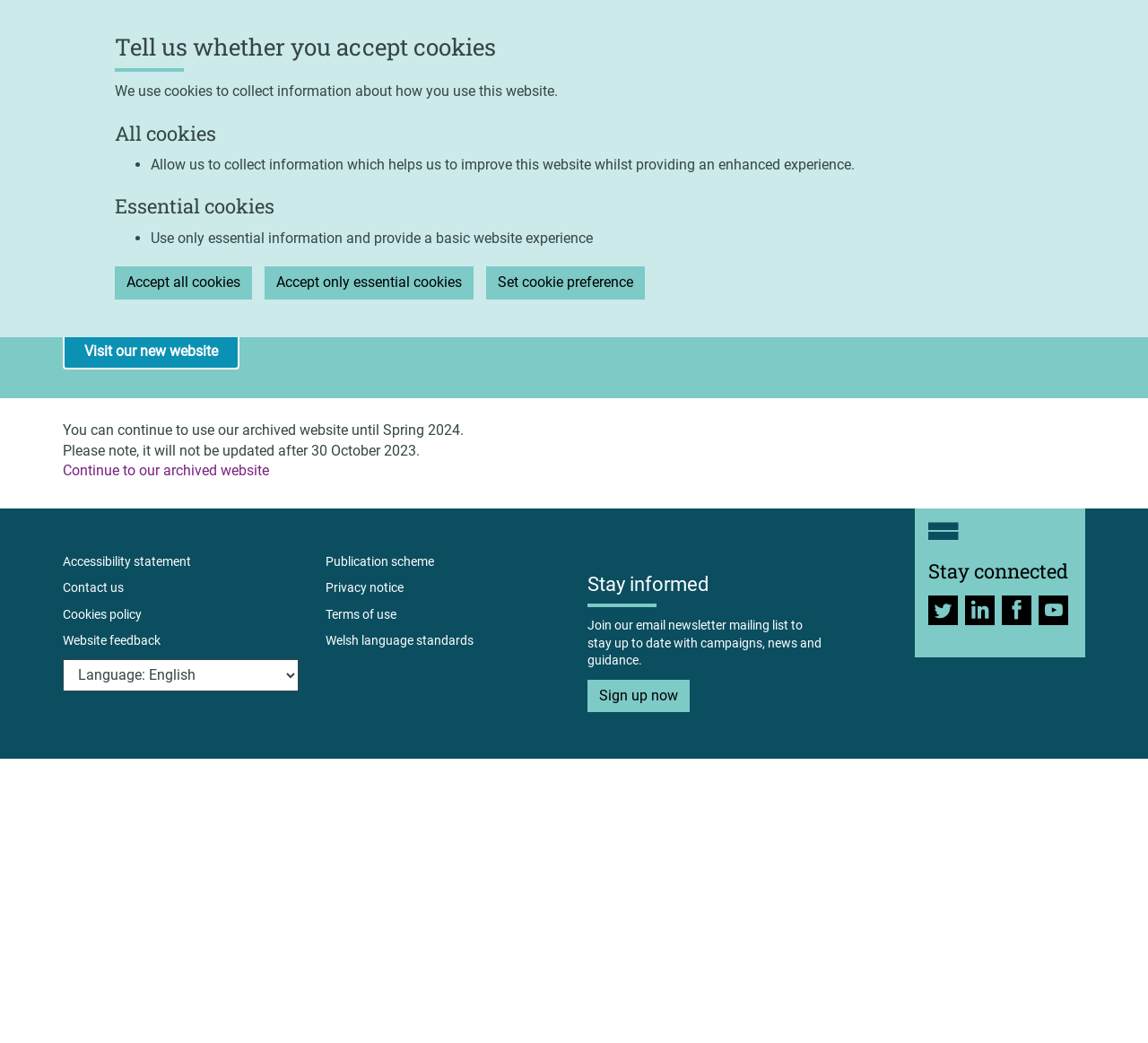Identify the coordinates of the bounding box for the element that must be clicked to accomplish the instruction: "Sign up now".

[0.512, 0.652, 0.601, 0.683]